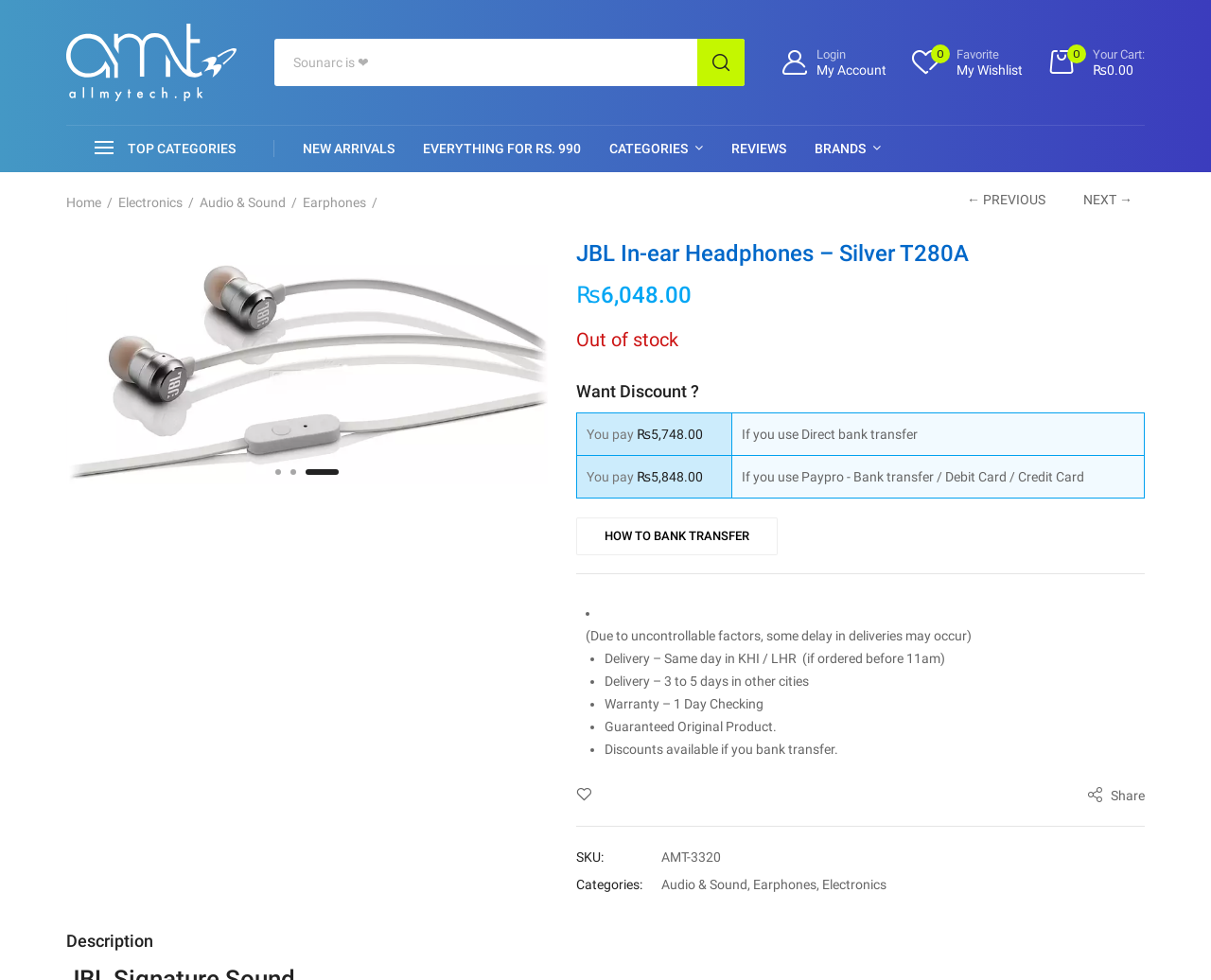What is the discount amount if you use Direct bank transfer?
Please ensure your answer is as detailed and informative as possible.

I found the discount amount by looking at the table with the heading 'Want Discount?' and found the row with the text 'You pay ₨5,748.00' and 'If you use Direct bank transfer', which implies a discount of ₨300.00 from the original price of ₨6,048.00.